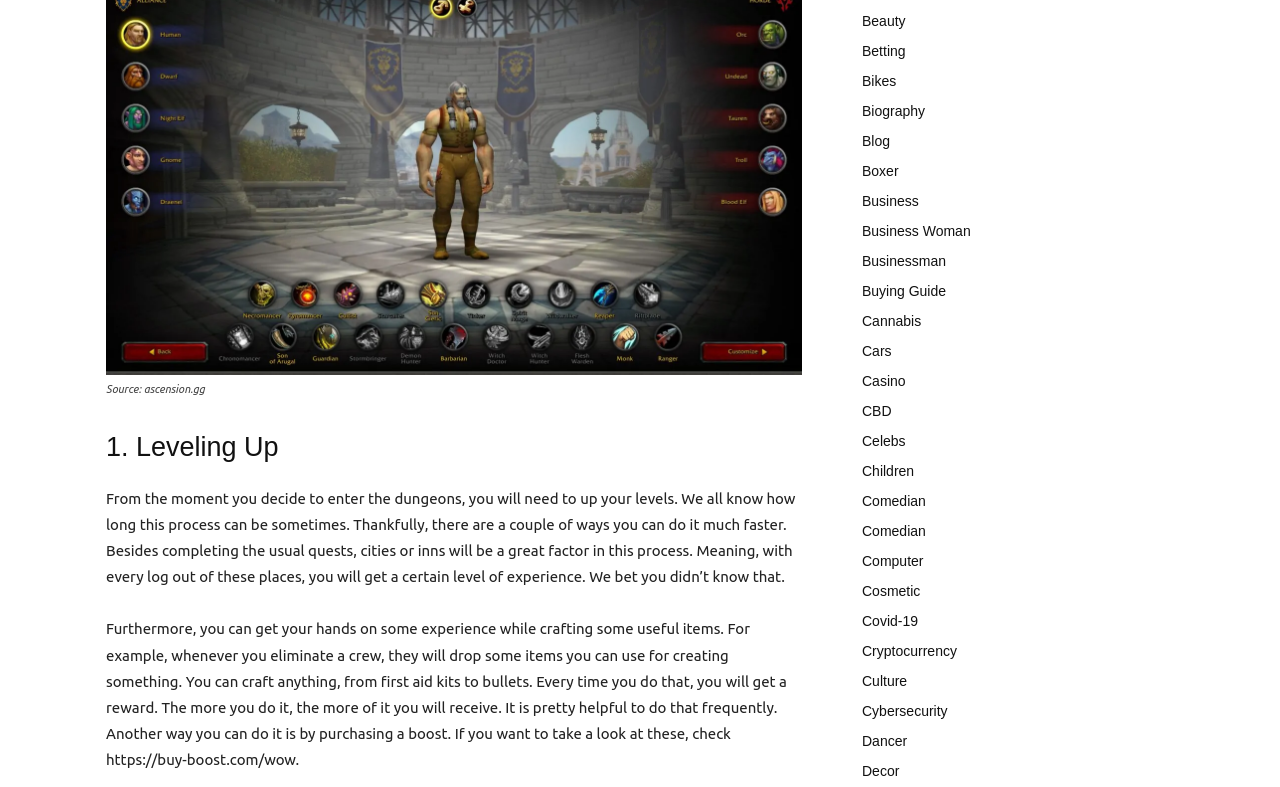What is the URL mentioned in the text?
Kindly give a detailed and elaborate answer to the question.

The URL 'https://buy-boost.com/wow' is mentioned in the StaticText element as a resource where players can purchase boosts to level up faster.